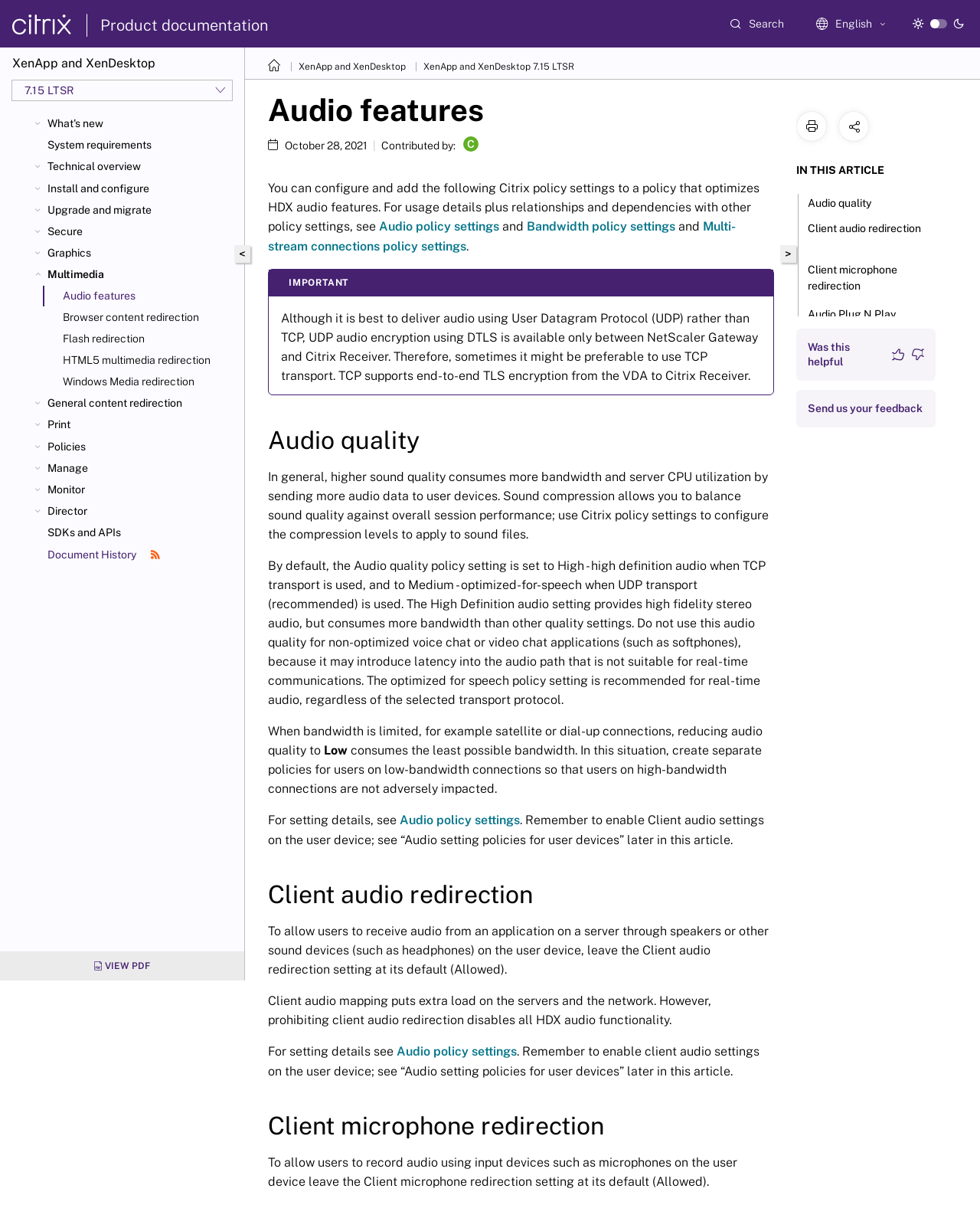What happens when Client audio redirection is prohibited?
Please give a detailed and elaborate answer to the question based on the image.

According to the webpage, prohibiting Client audio redirection disables all HDX audio functionality, which means that users will not be able to receive audio from an application on a server through speakers or other sound devices on the user device.